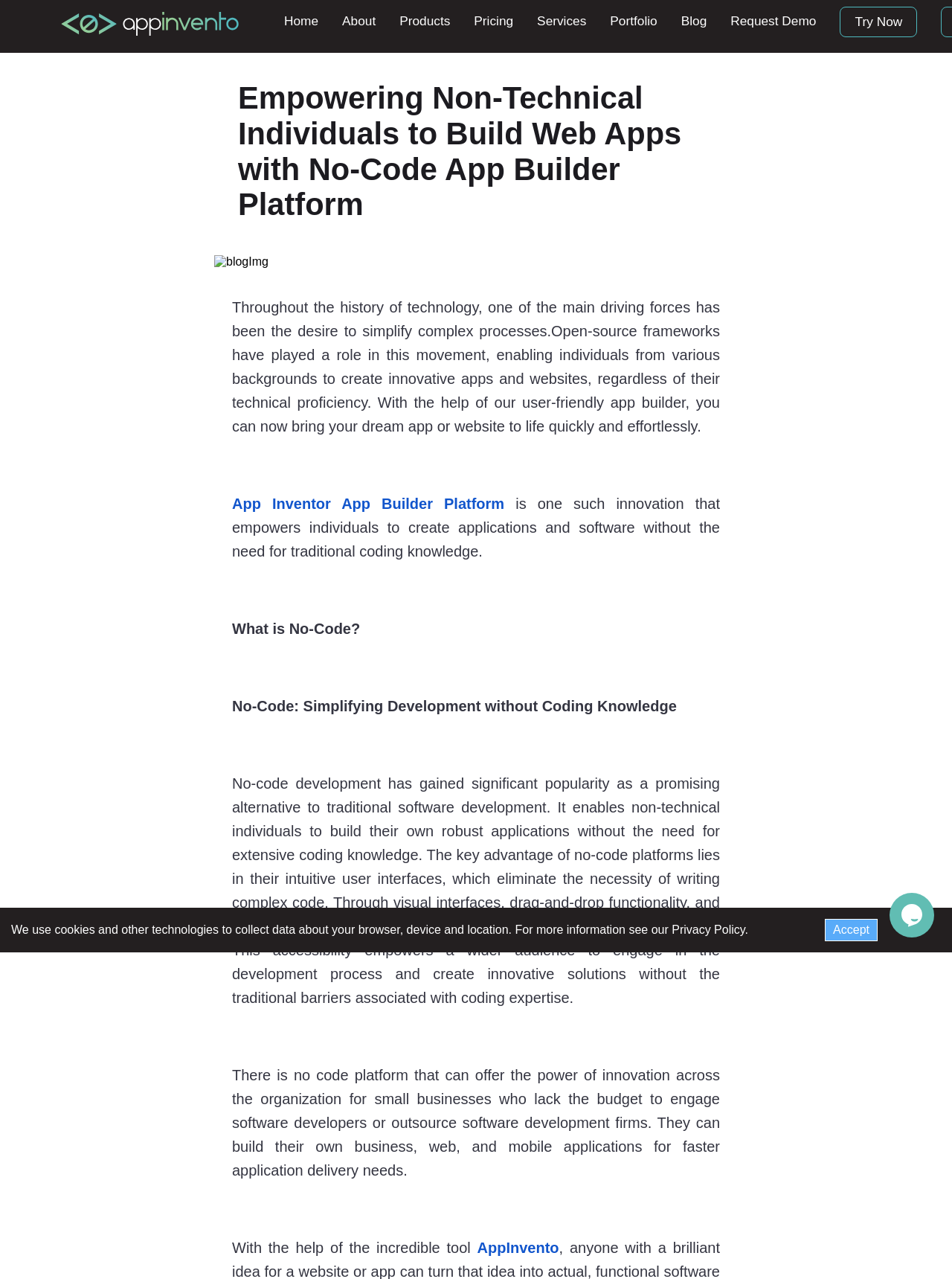What is the benefit of using no-code platforms?
Look at the image and respond with a one-word or short-phrase answer.

Empowering non-technical individuals to build applications